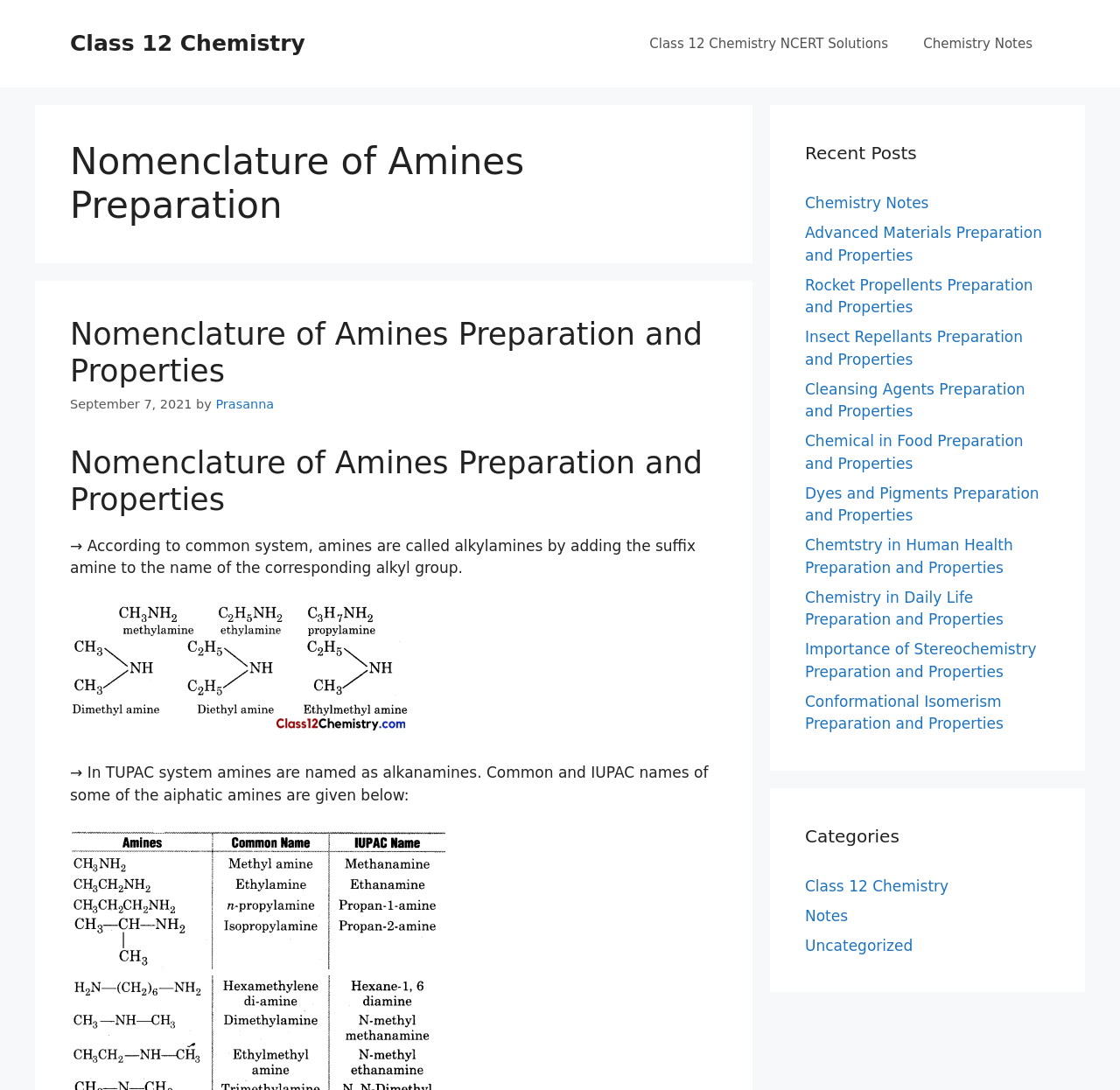Please give the bounding box coordinates of the area that should be clicked to fulfill the following instruction: "Click on the link to Class 12 Chemistry NCERT Solutions". The coordinates should be in the format of four float numbers from 0 to 1, i.e., [left, top, right, bottom].

[0.564, 0.016, 0.809, 0.064]